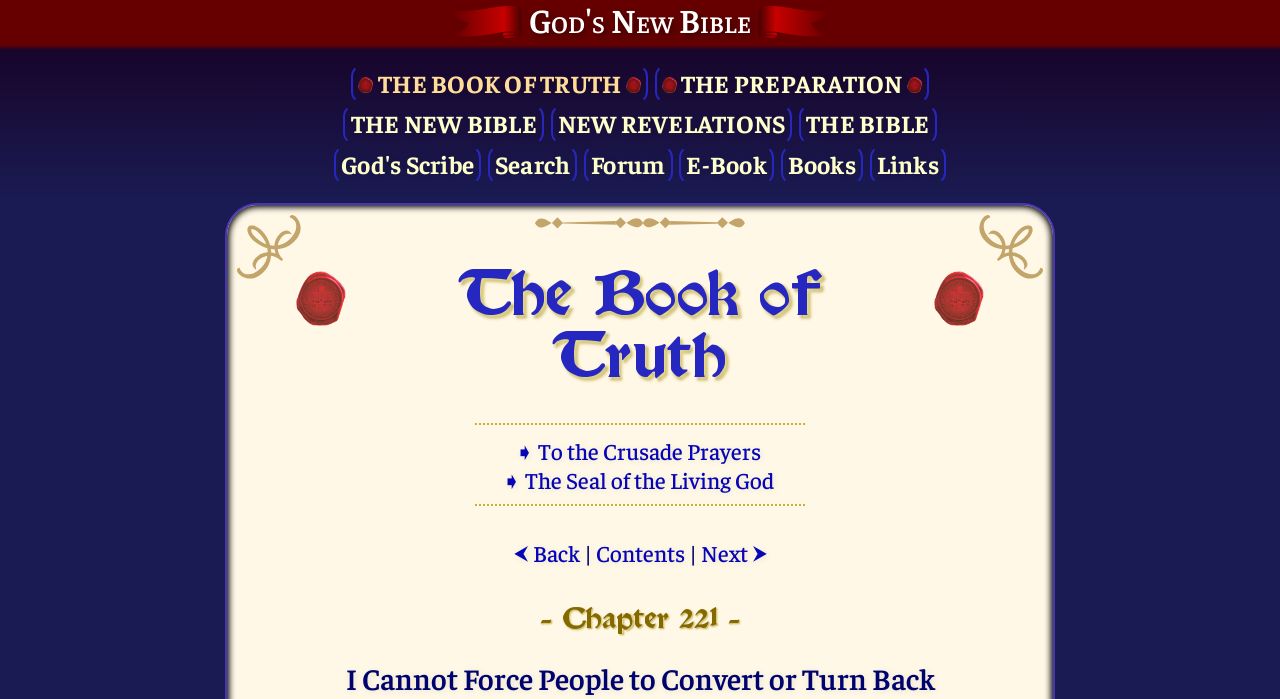Given the webpage screenshot and the description, determine the bounding box coordinates (top-left x, top-left y, bottom-right x, bottom-right y) that define the location of the UI element matching this description: Next ⮞

[0.547, 0.769, 0.6, 0.811]